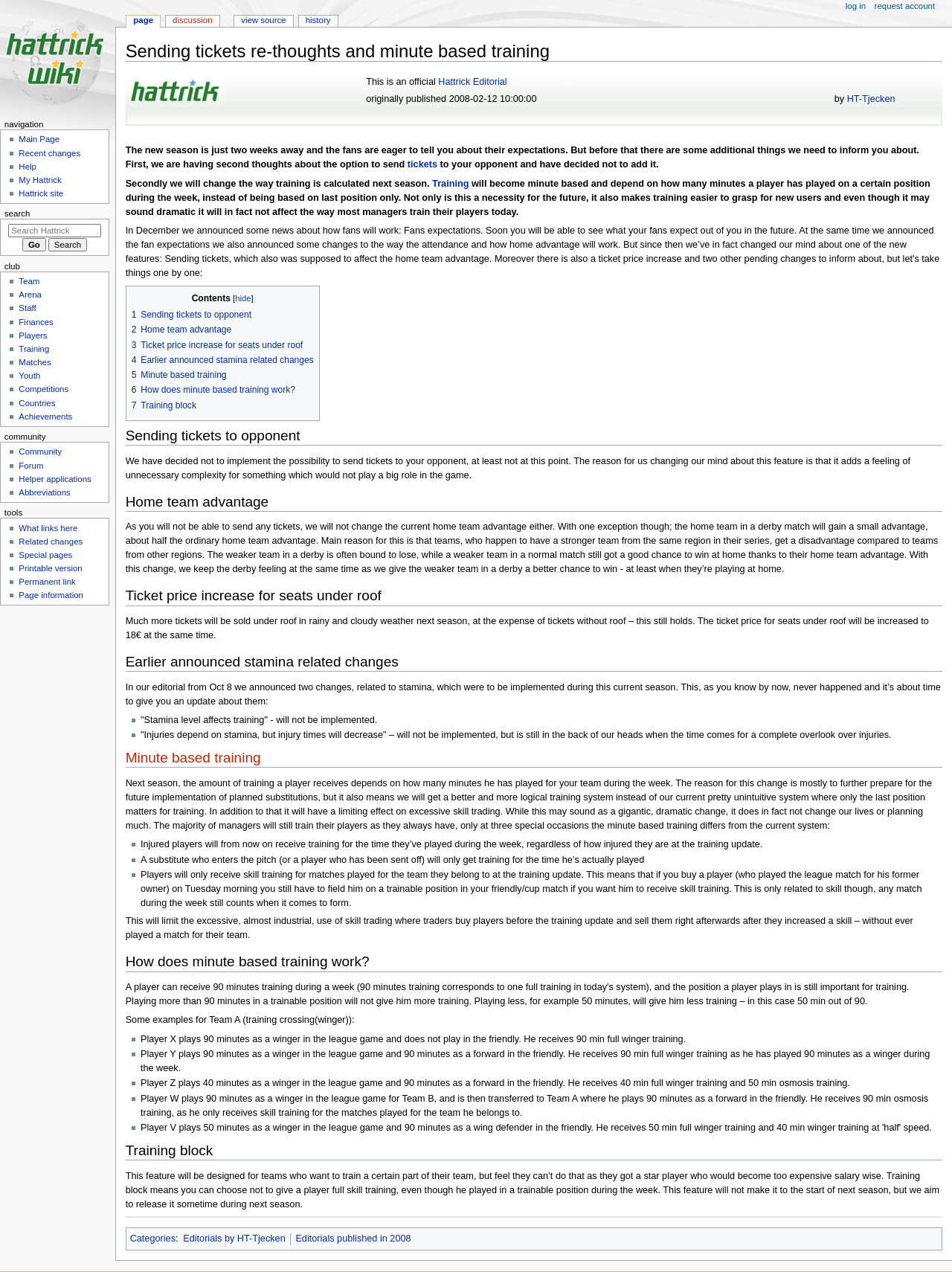Based on the image, please respond to the question with as much detail as possible:
What is the topic of the editorial?

The topic of the editorial can be determined by reading the heading 'Sending tickets re-thoughts and minute based training' at the top of the webpage, which indicates that the editorial is discussing the changes to sending tickets and minute based training in the game.